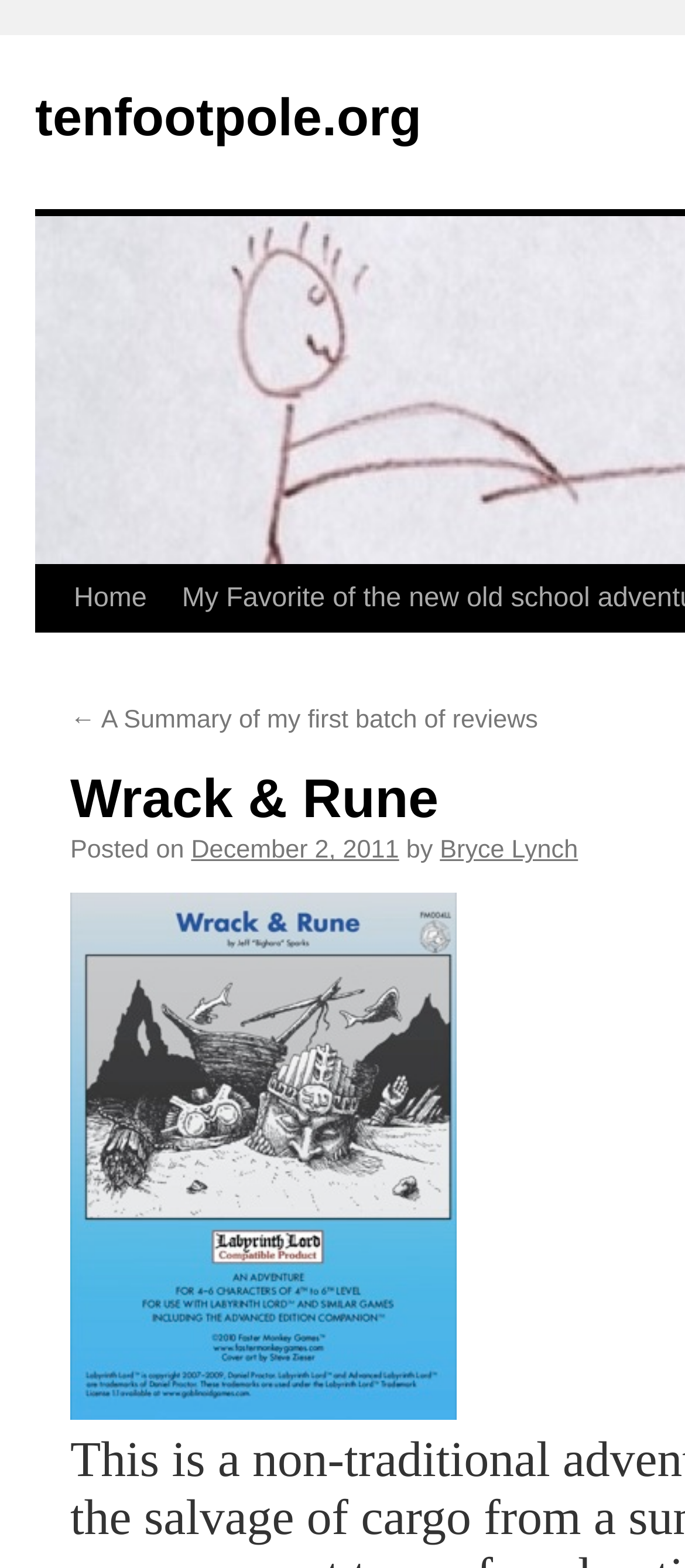Please identify the bounding box coordinates of the element that needs to be clicked to execute the following command: "read post details". Provide the bounding box using four float numbers between 0 and 1, formatted as [left, top, right, bottom].

[0.279, 0.534, 0.583, 0.552]